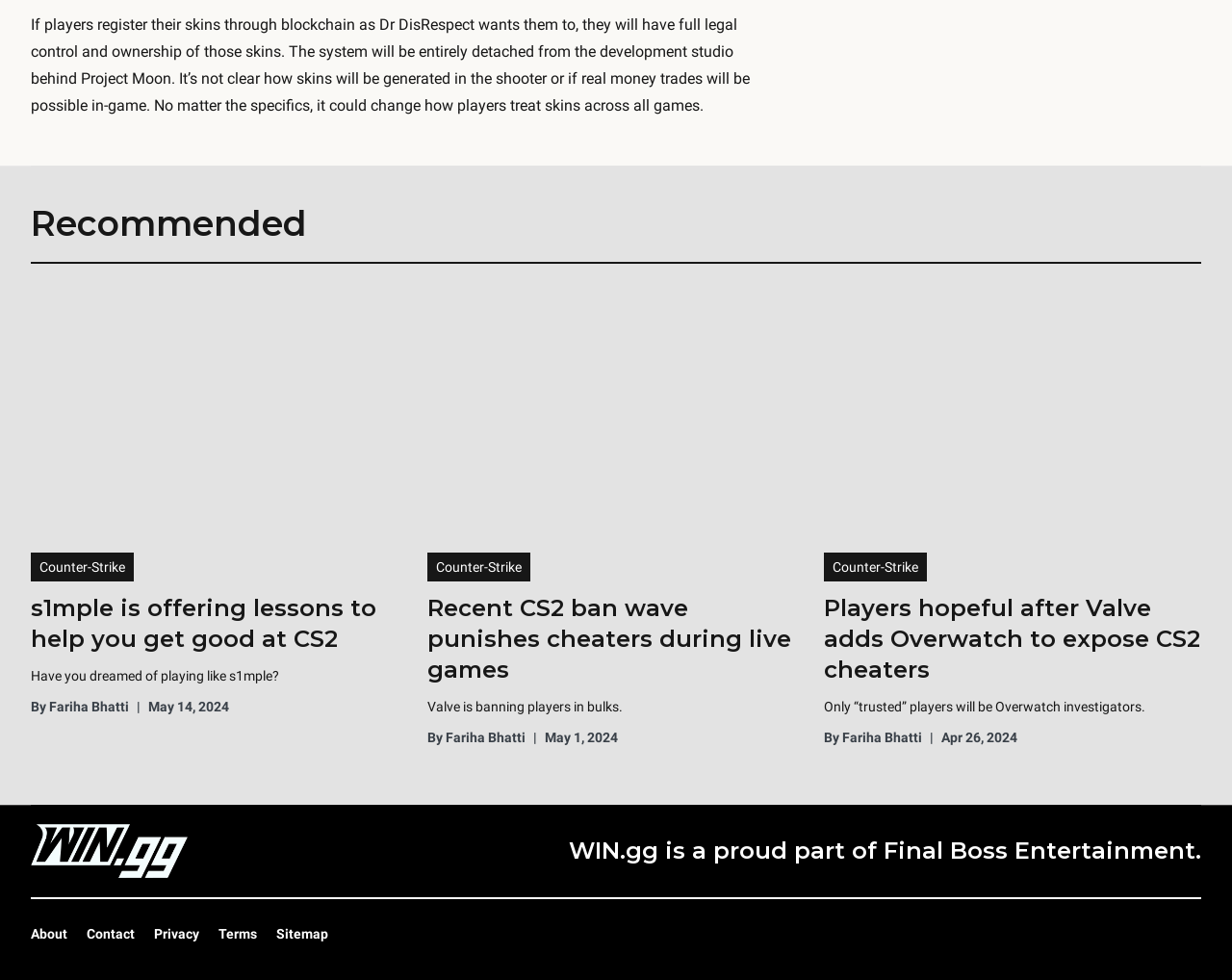Please specify the bounding box coordinates of the region to click in order to perform the following instruction: "Visit the 'win.gg' website".

[0.025, 0.841, 0.152, 0.916]